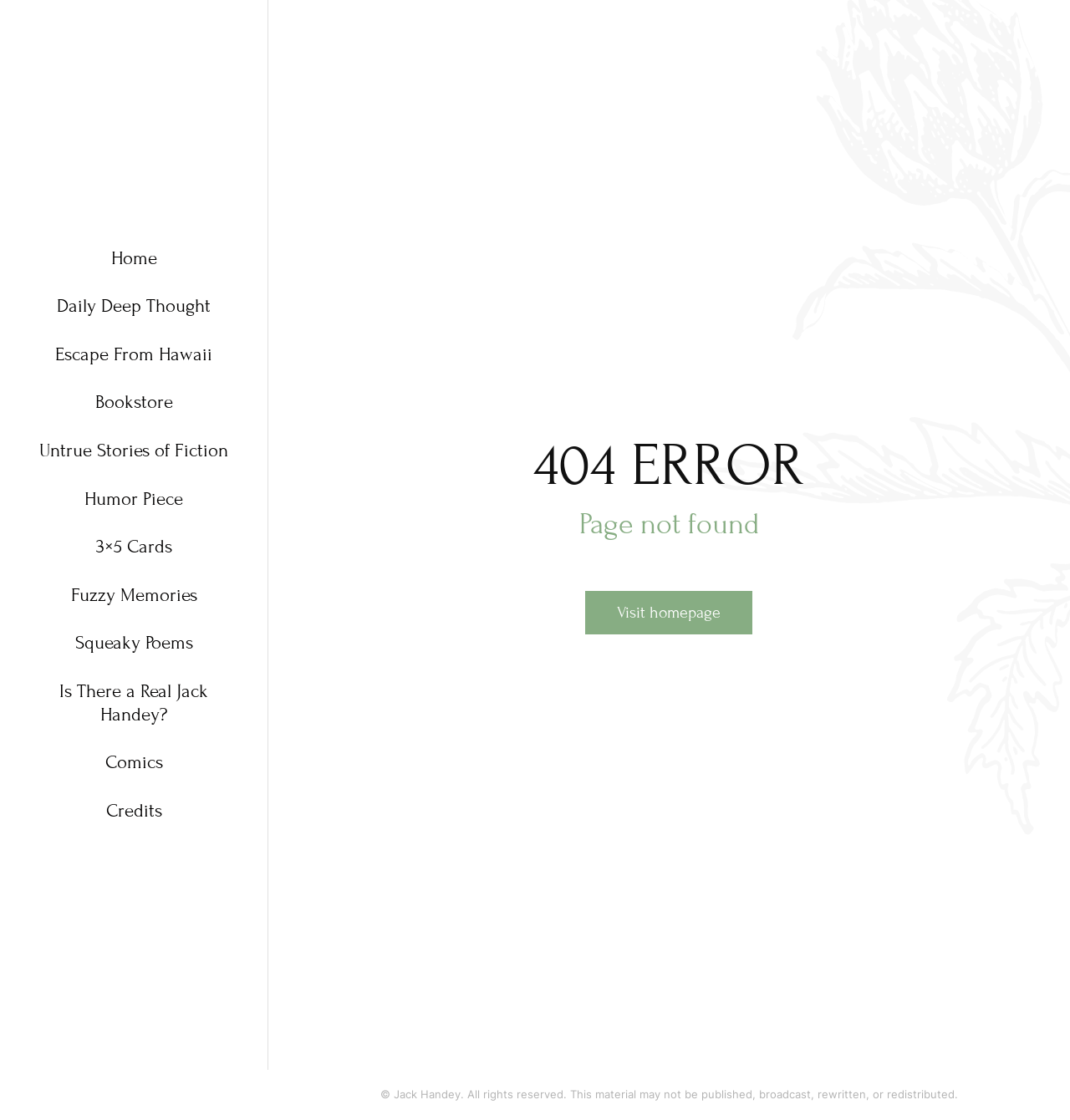Locate the bounding box coordinates of the area to click to fulfill this instruction: "View DOORS category". The bounding box should be presented as four float numbers between 0 and 1, in the order [left, top, right, bottom].

None